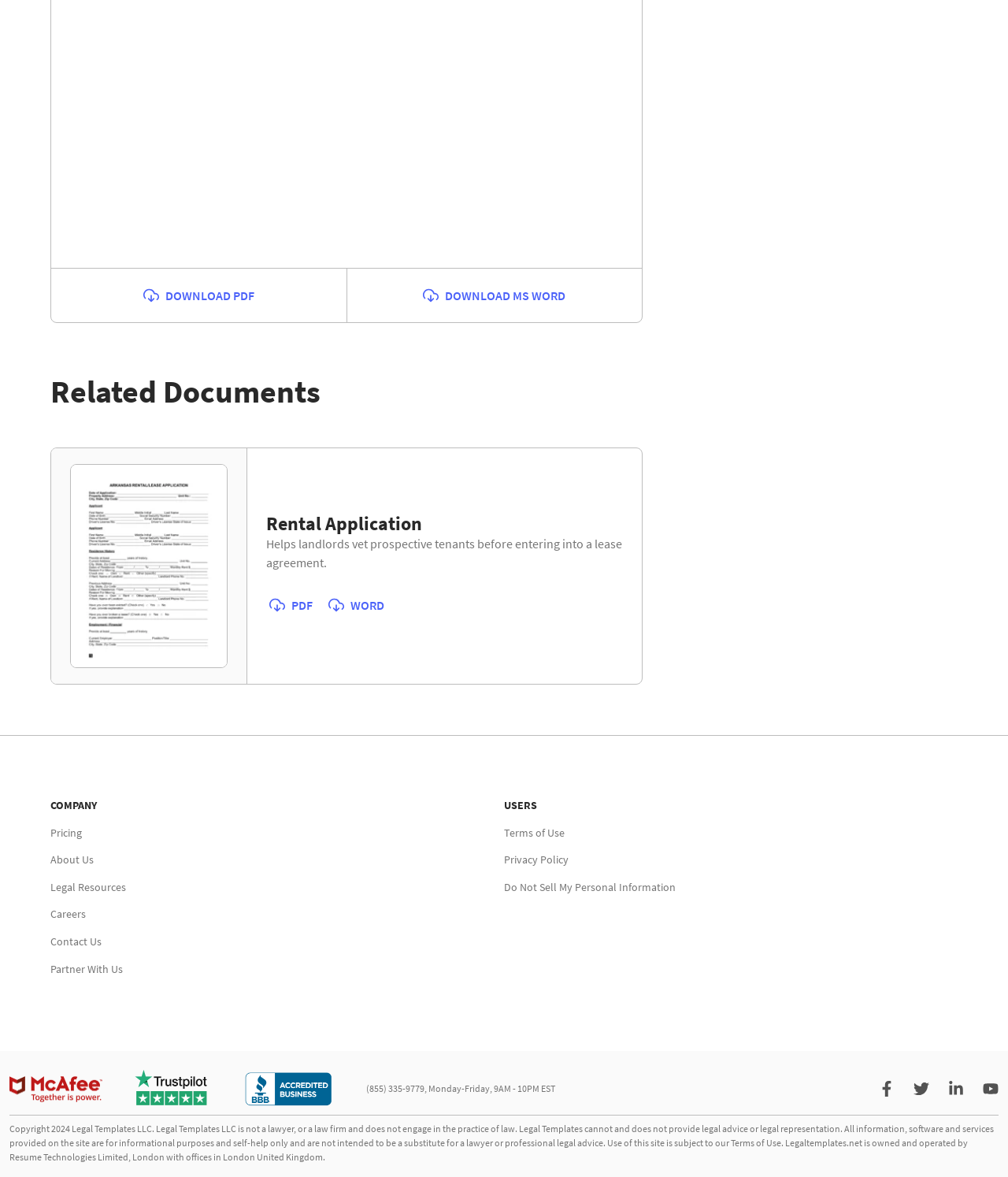Determine the bounding box coordinates of the clickable element to complete this instruction: "contact us". Provide the coordinates in the format of four float numbers between 0 and 1, [left, top, right, bottom].

[0.05, 0.794, 0.101, 0.806]